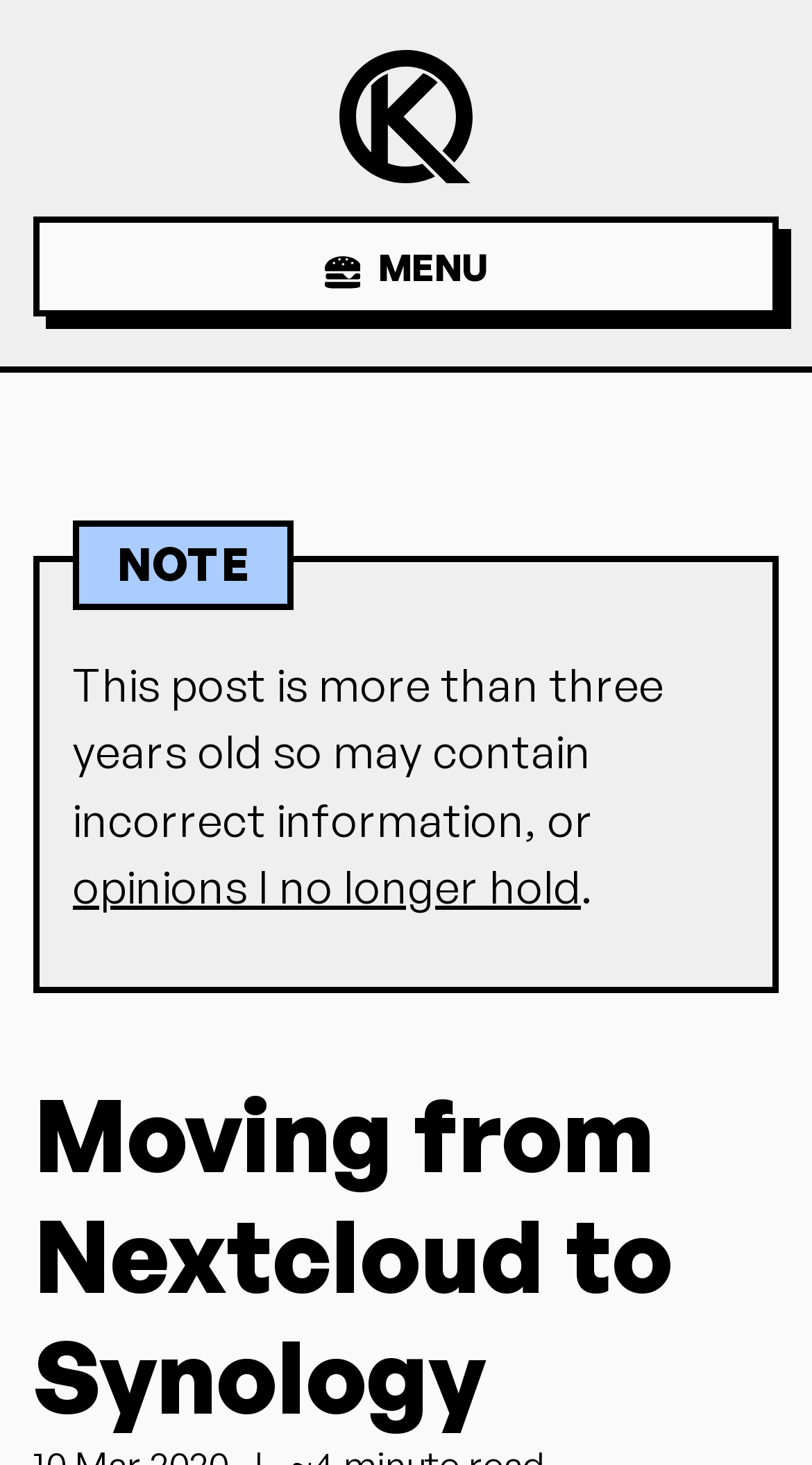Is the post part of a series?
Use the screenshot to answer the question with a single word or phrase.

No